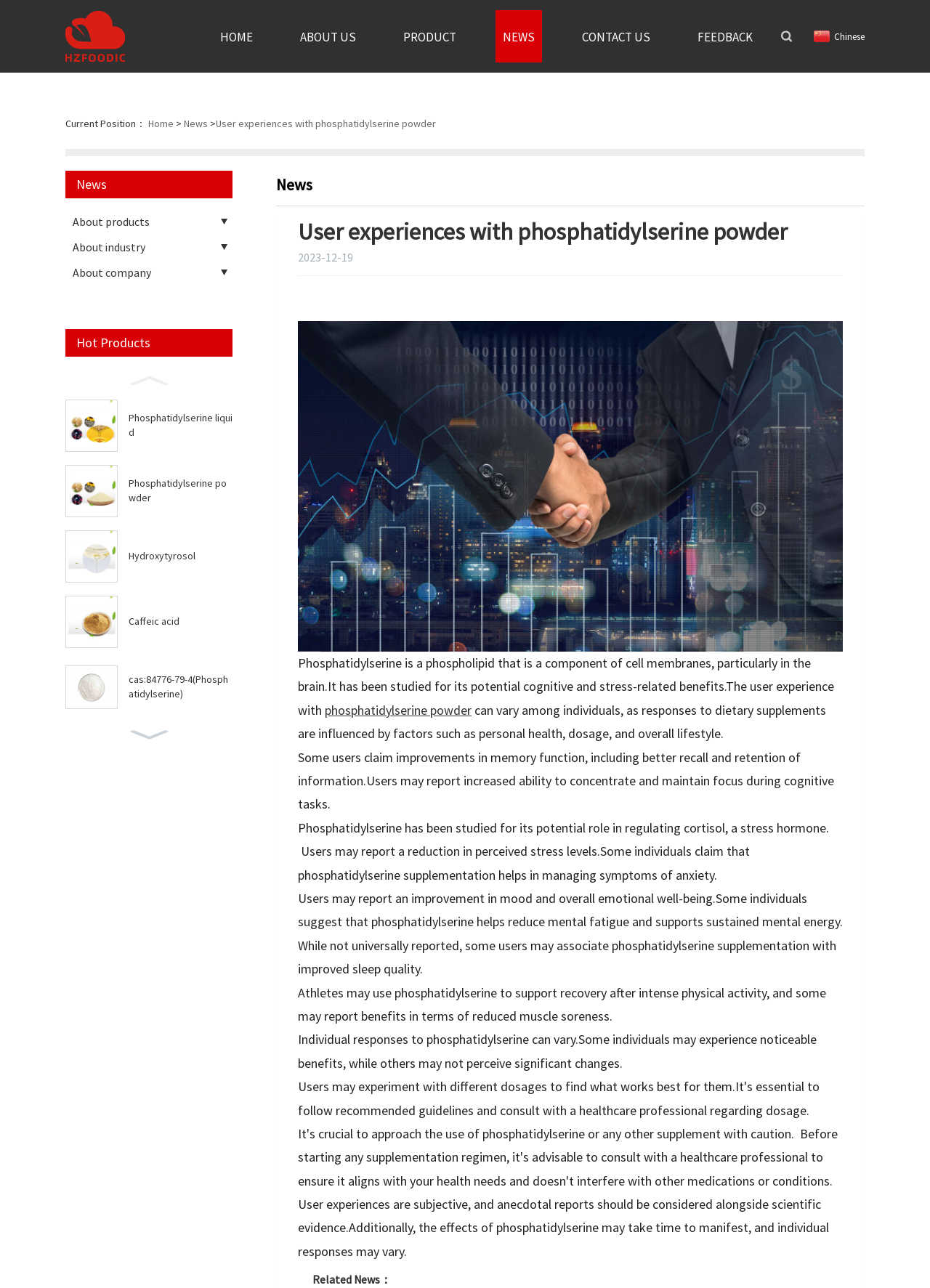Identify the bounding box coordinates of the region that should be clicked to execute the following instruction: "Enter email address".

None